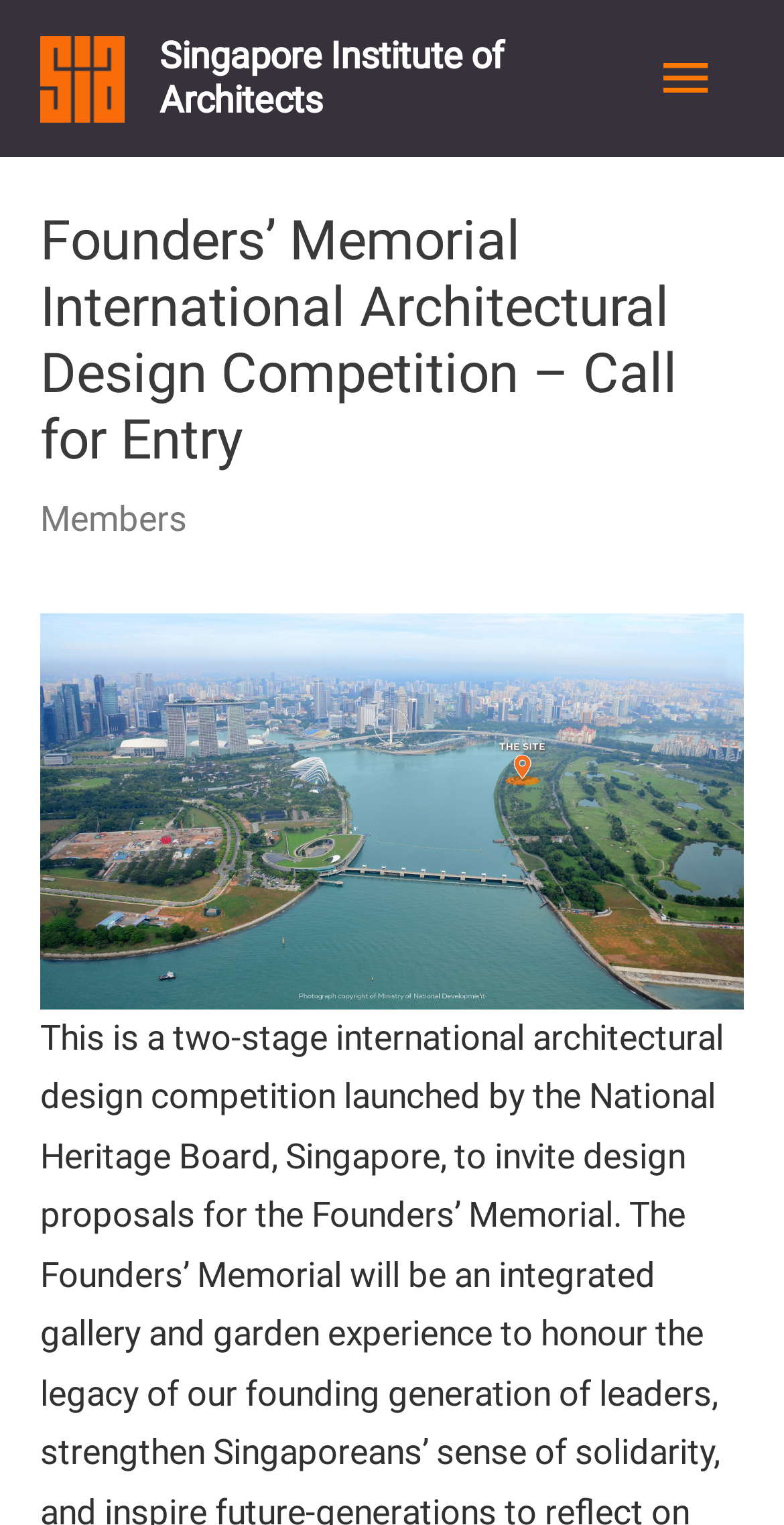Respond with a single word or phrase for the following question: 
What is the purpose of the competition?

To invite design proposals